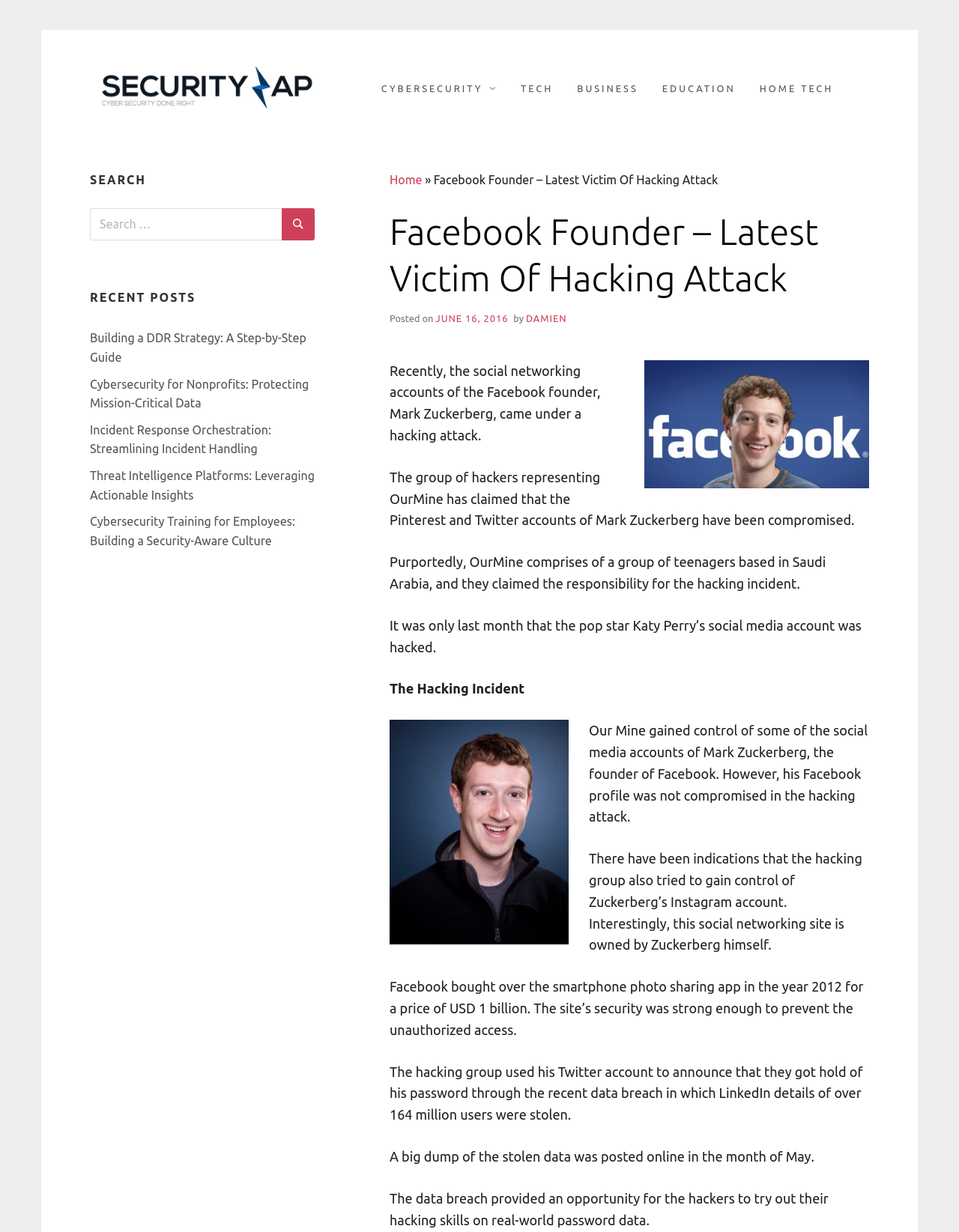Based on the image, please elaborate on the answer to the following question:
What is the location of the teenagers who make up the hacking group?

According to the text, 'Purportedly, OurMine comprises of a group of teenagers based in Saudi Arabia, and they claimed the responsibility for the hacking incident.' which provides the location of the hacking group.